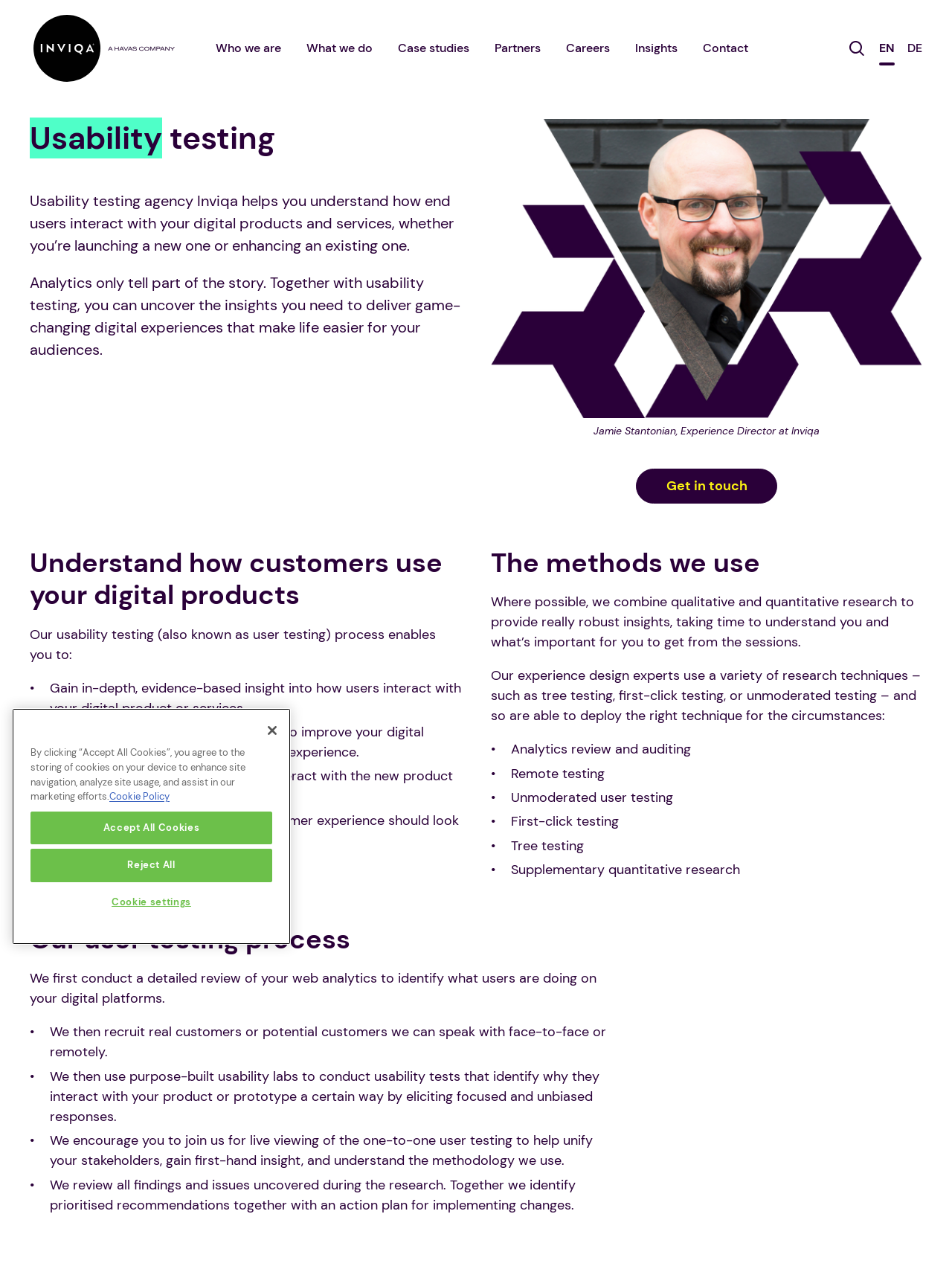Highlight the bounding box coordinates of the region I should click on to meet the following instruction: "search for something".

None